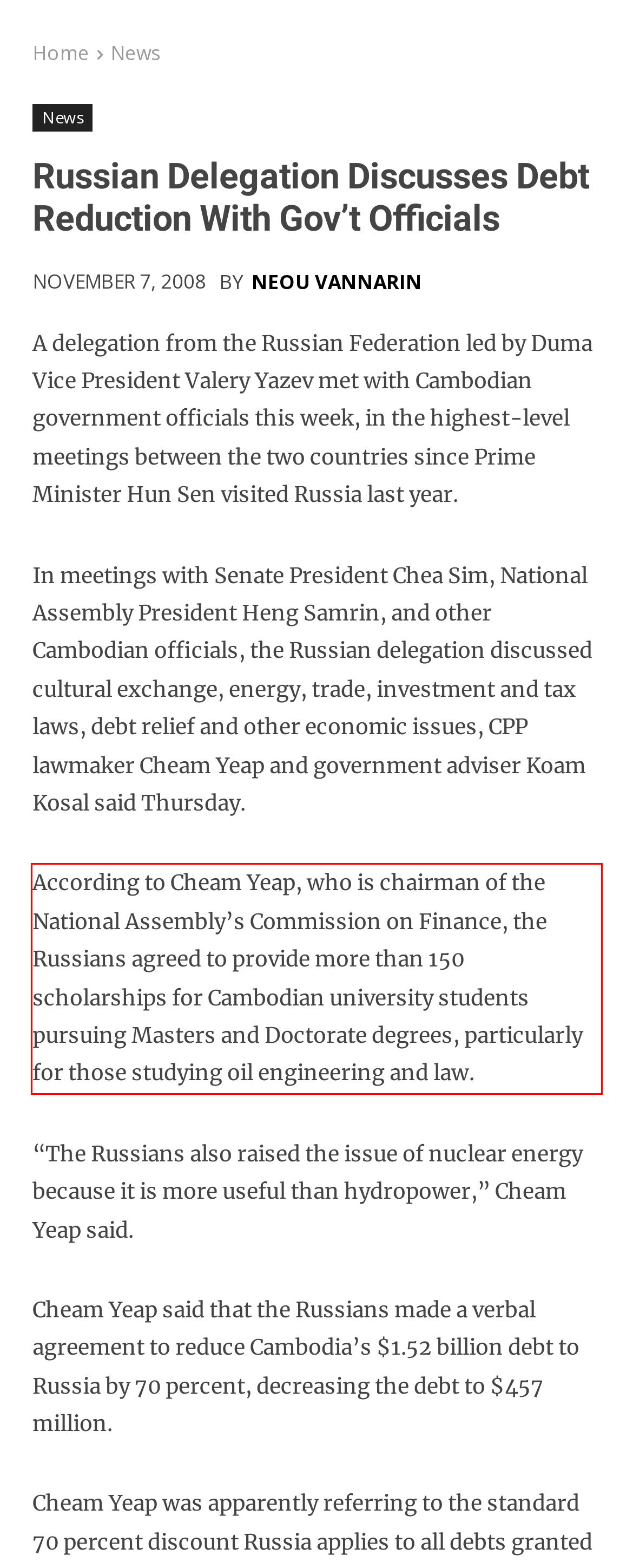You have a screenshot of a webpage with a UI element highlighted by a red bounding box. Use OCR to obtain the text within this highlighted area.

According to Cheam Yeap, who is chairman of the National As­sembly’s Commission on Finance, the Russians agreed to provide more than 150 scholarships for Cambodian university students pursuing Masters and Doctorate de­grees, particularly for those studying oil engineering and law.